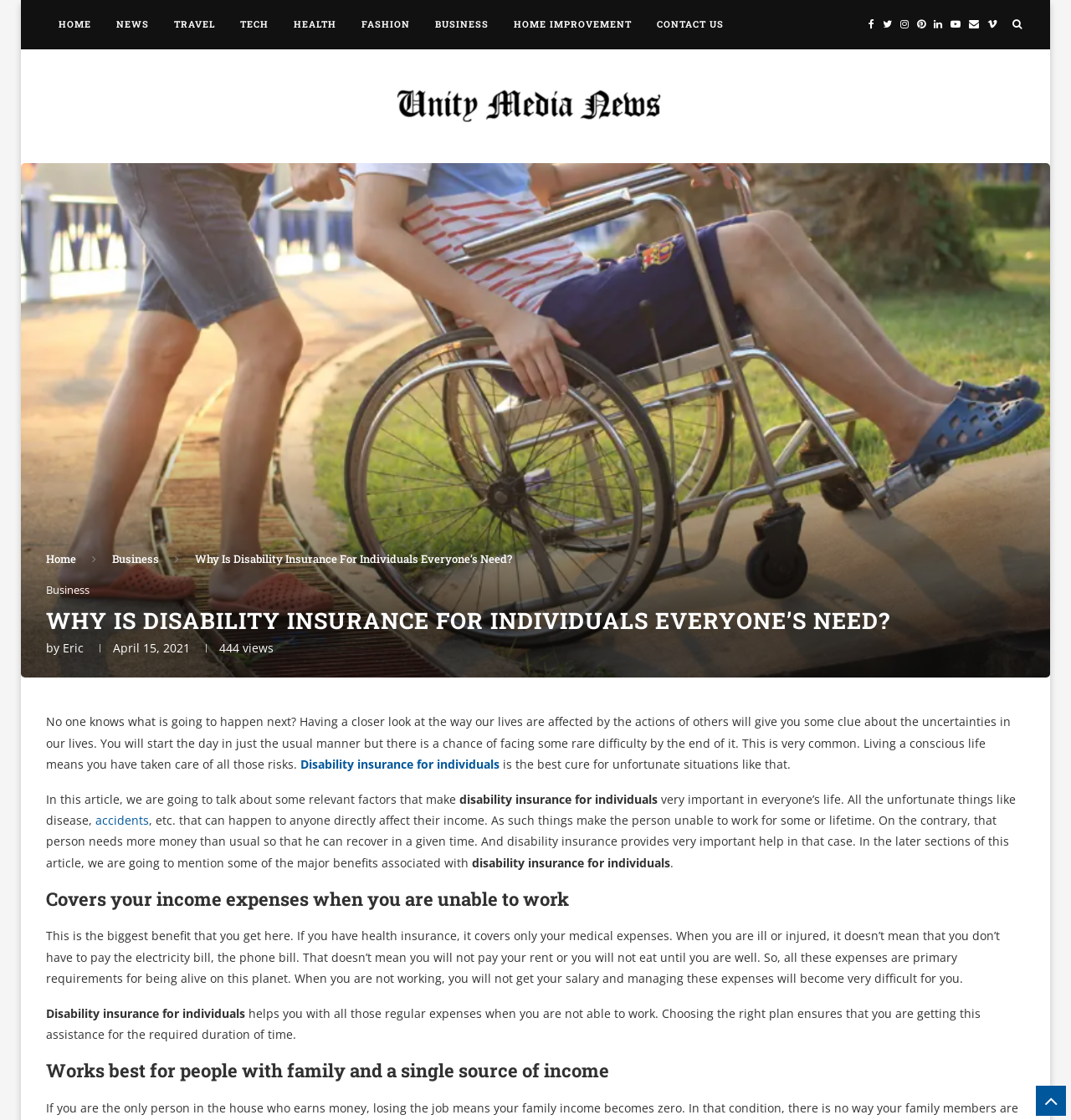Please determine the bounding box coordinates for the element with the description: "Disability insurance for individuals".

[0.28, 0.675, 0.466, 0.689]